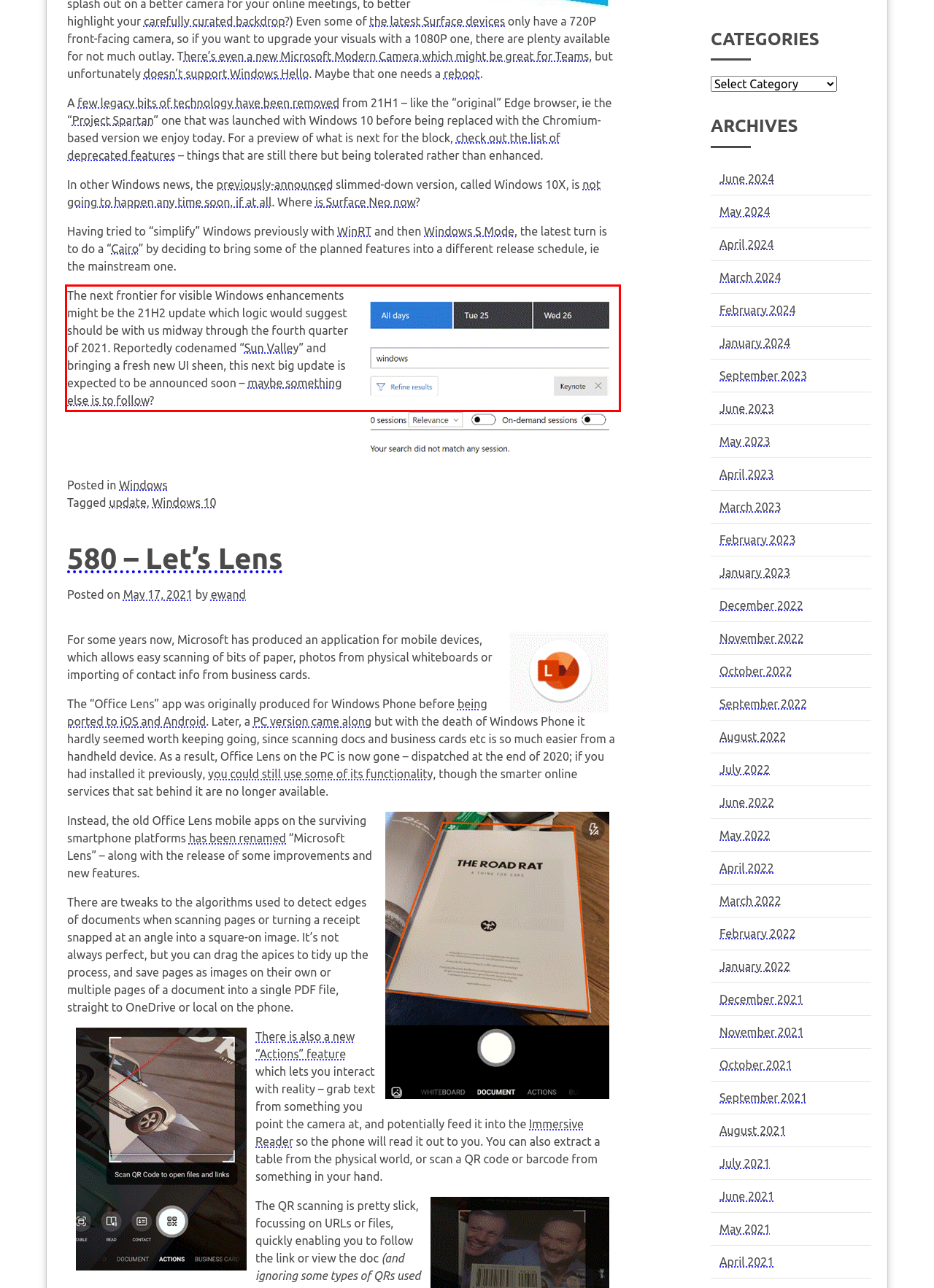Given a screenshot of a webpage, locate the red bounding box and extract the text it encloses.

The next frontier for visible Windows enhancements might be the 21H2 update which logic would suggest should be with us midway through the fourth quarter of 2021. Reportedly codenamed “Sun Valley” and bringing a fresh new UI sheen, this next big update is expected to be announced soon – maybe something else is to follow?